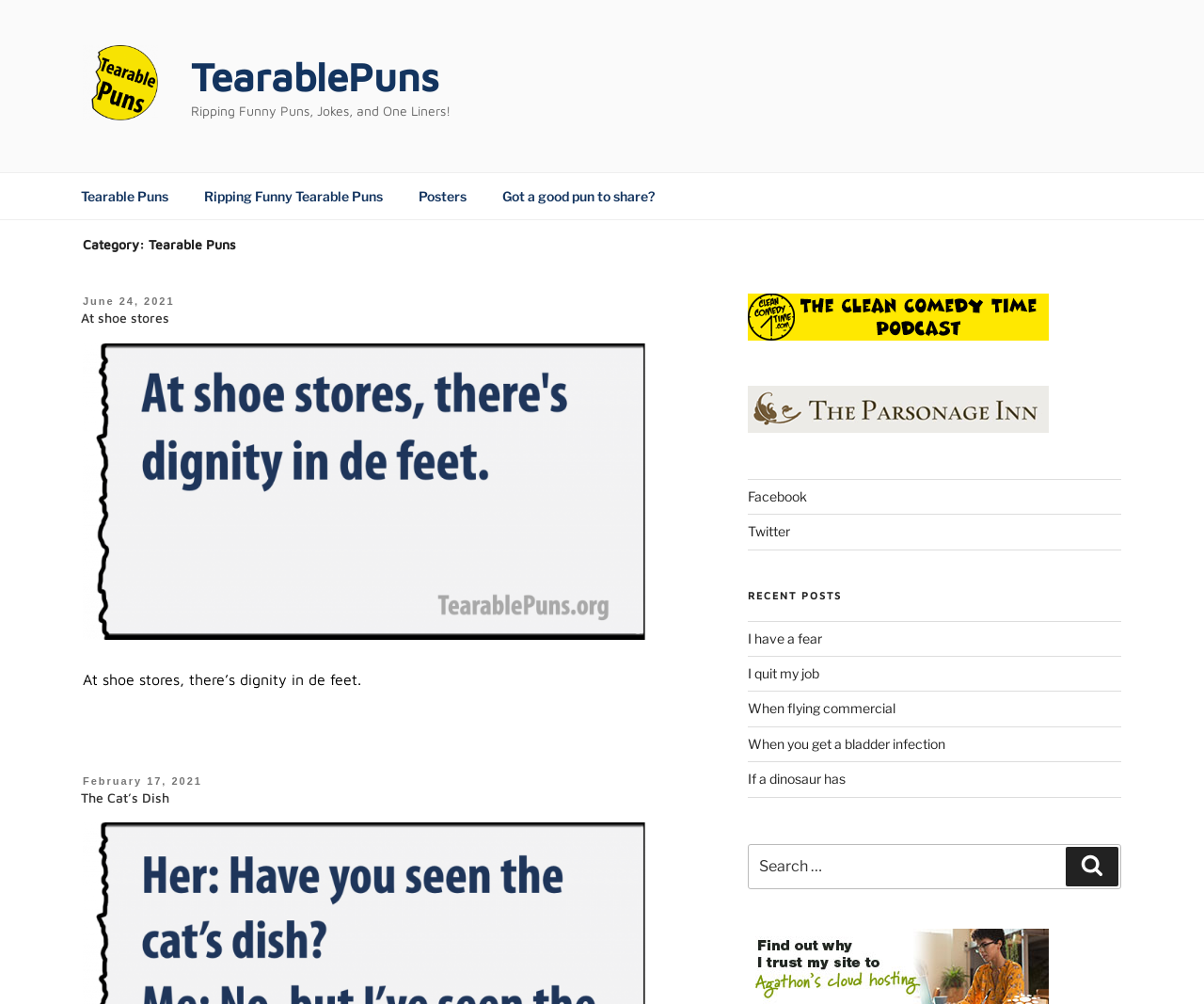Provide a comprehensive description of the webpage.

The webpage is titled "Tearable Puns - TearablePuns" and features a prominent link to "TearablePuns" at the top left corner, accompanied by an image with the same name. Below this, there is a heading that reads "Ripping Funny Puns, Jokes, and One Liners!".

To the right of the title, there is a top menu navigation bar with five links: "Tearable Puns", "Ripping Funny Tearable Puns", "Posters", and "Got a good pun to share?". 

Below the title and menu, there is a category heading "Category: Tearable Puns" that spans almost the entire width of the page. Under this category, there are two articles or posts, each with a header, image, and text. The first post has a header "At shoe stores" and an image with the same name, accompanied by a punny joke "At shoe stores, there’s dignity in de feet." The second post has a header "The Cat’s Dish" and no accompanying image.

On the right side of the page, there are three sections. The first section has two links, "Clean Comedy Time Podcast" and "The Parsonage Inn", each with an accompanying image. The second section is a menu navigation bar with links to "Facebook" and "Twitter". The third section is titled "RECENT POSTS" and features a list of five recent posts, each with a link to the full article. 

At the bottom of the right side, there is a search bar with a label "Search for:" and a search button.